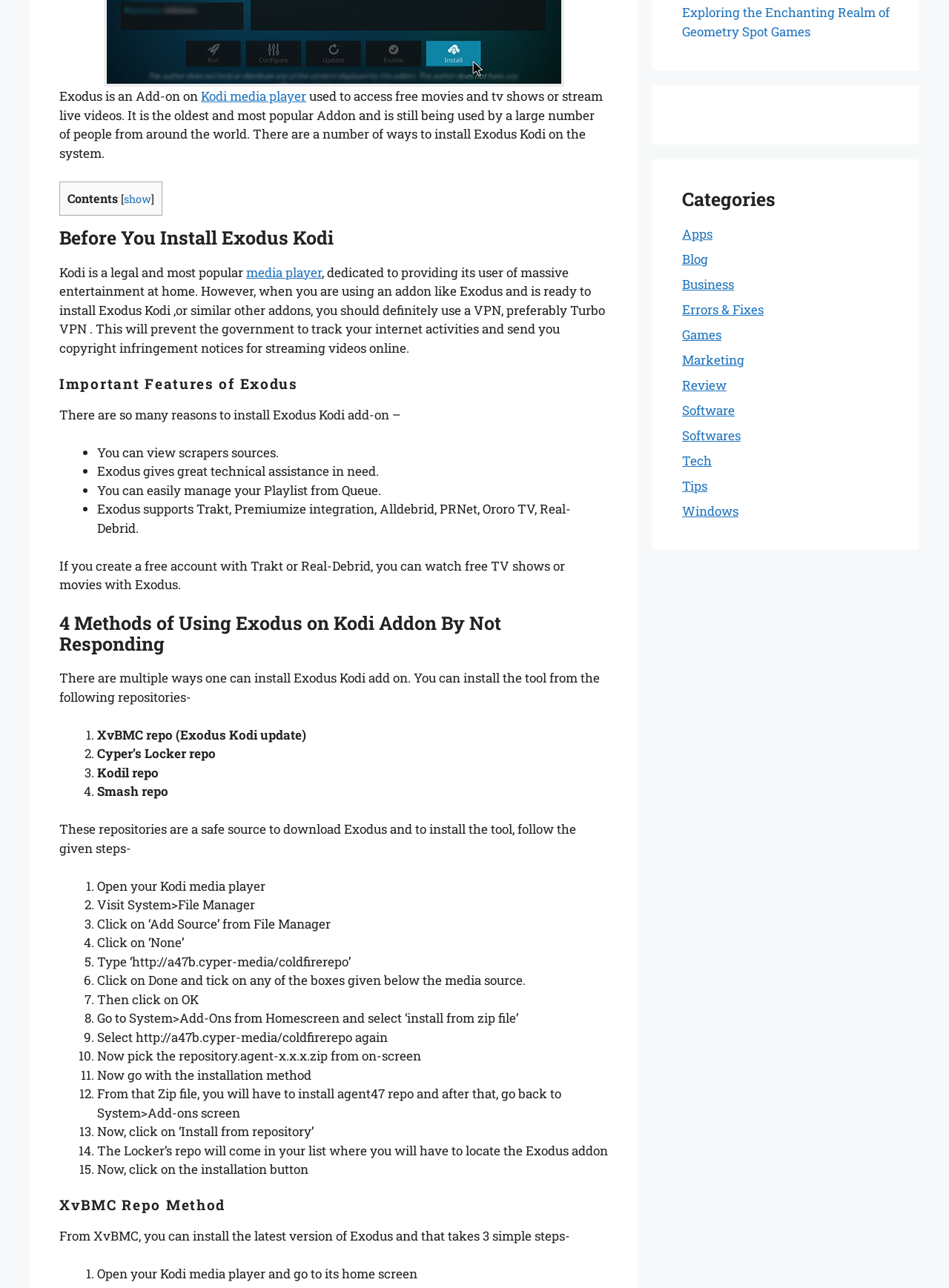Using the element description: "media player", determine the bounding box coordinates. The coordinates should be in the format [left, top, right, bottom], with values between 0 and 1.

[0.259, 0.205, 0.339, 0.218]